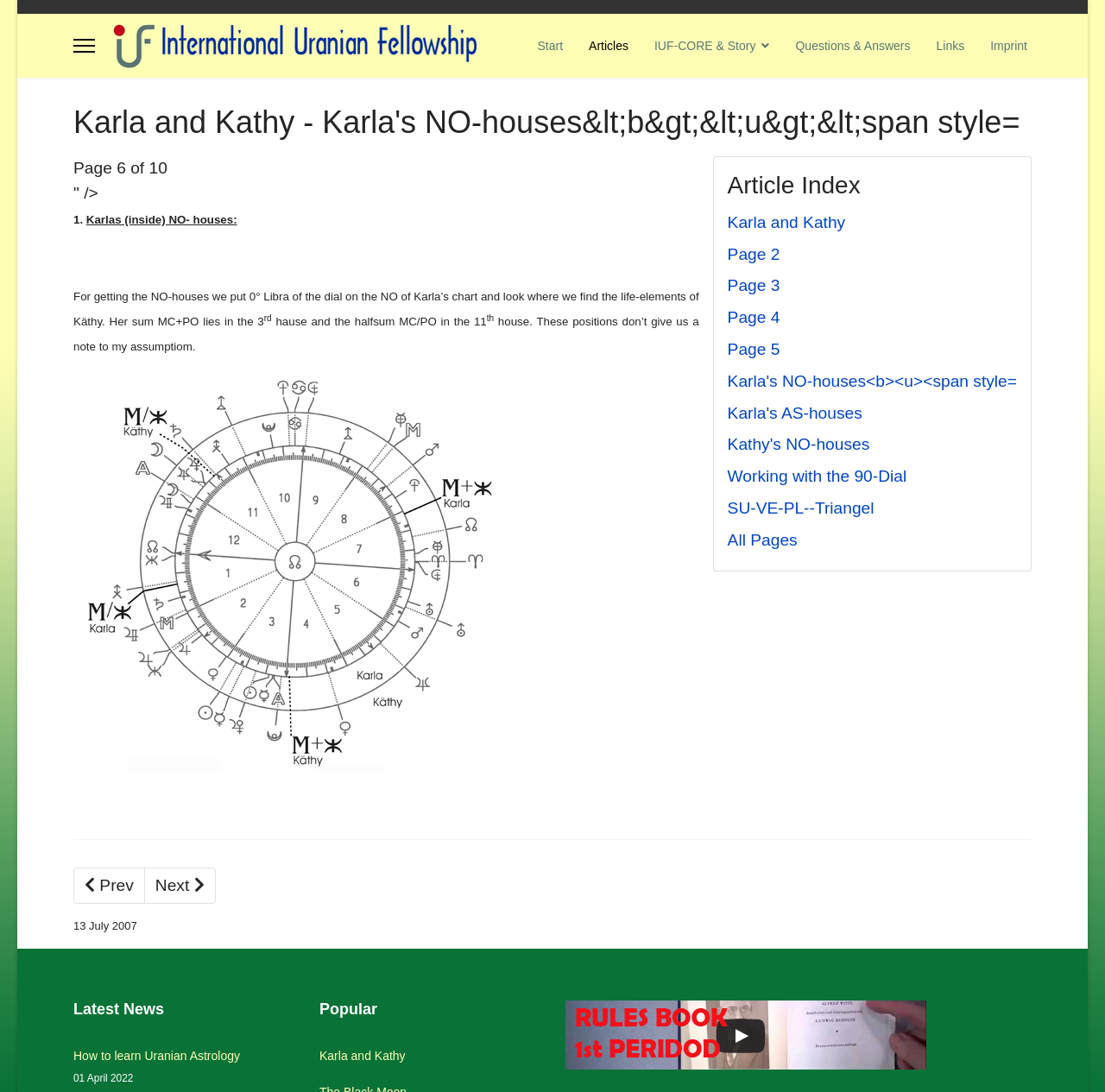Specify the bounding box coordinates of the element's region that should be clicked to achieve the following instruction: "Learn about 'How to learn Uranian Astrology'". The bounding box coordinates consist of four float numbers between 0 and 1, in the format [left, top, right, bottom].

[0.066, 0.958, 0.266, 0.995]